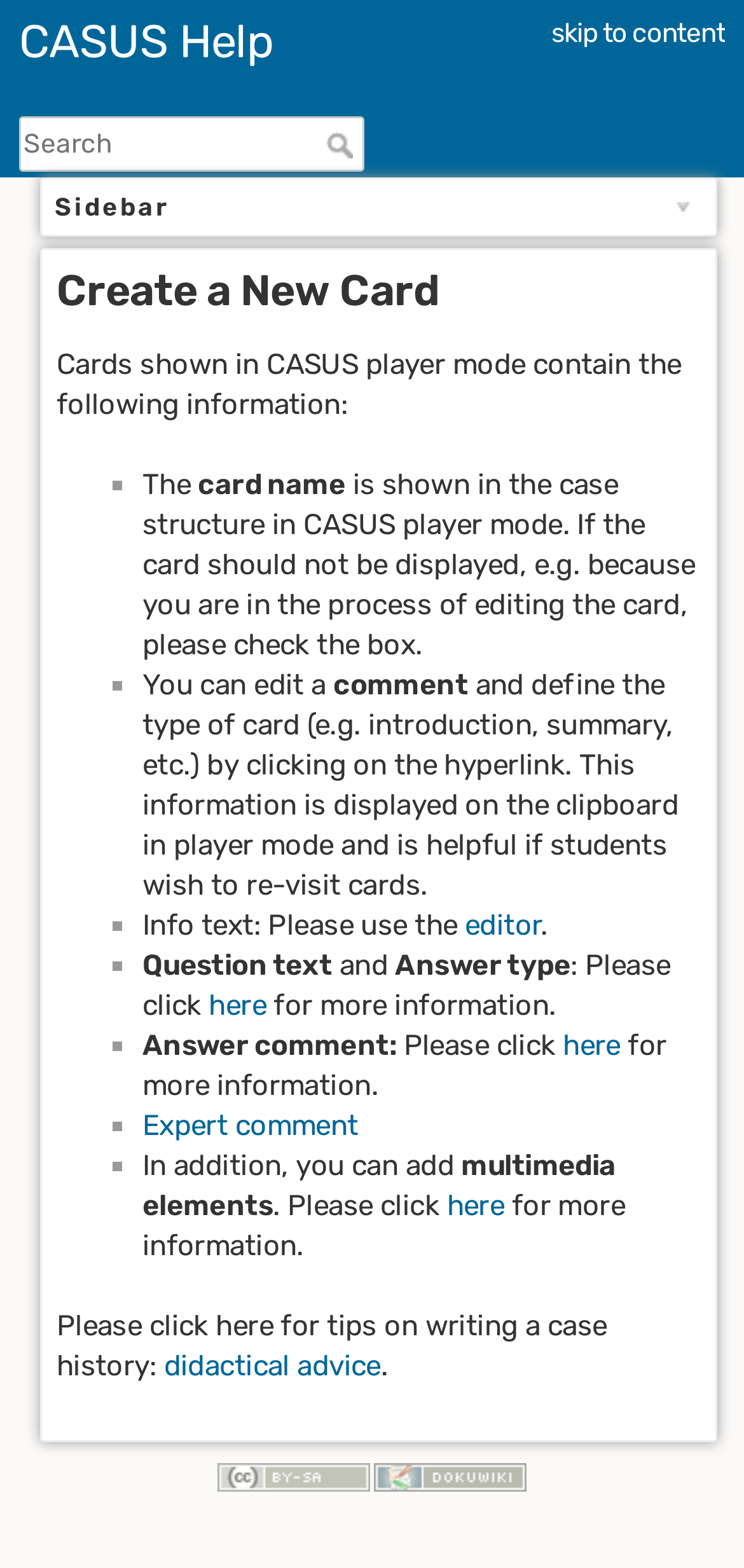Respond concisely with one word or phrase to the following query:
What type of information can be added to a card?

Multimedia elements